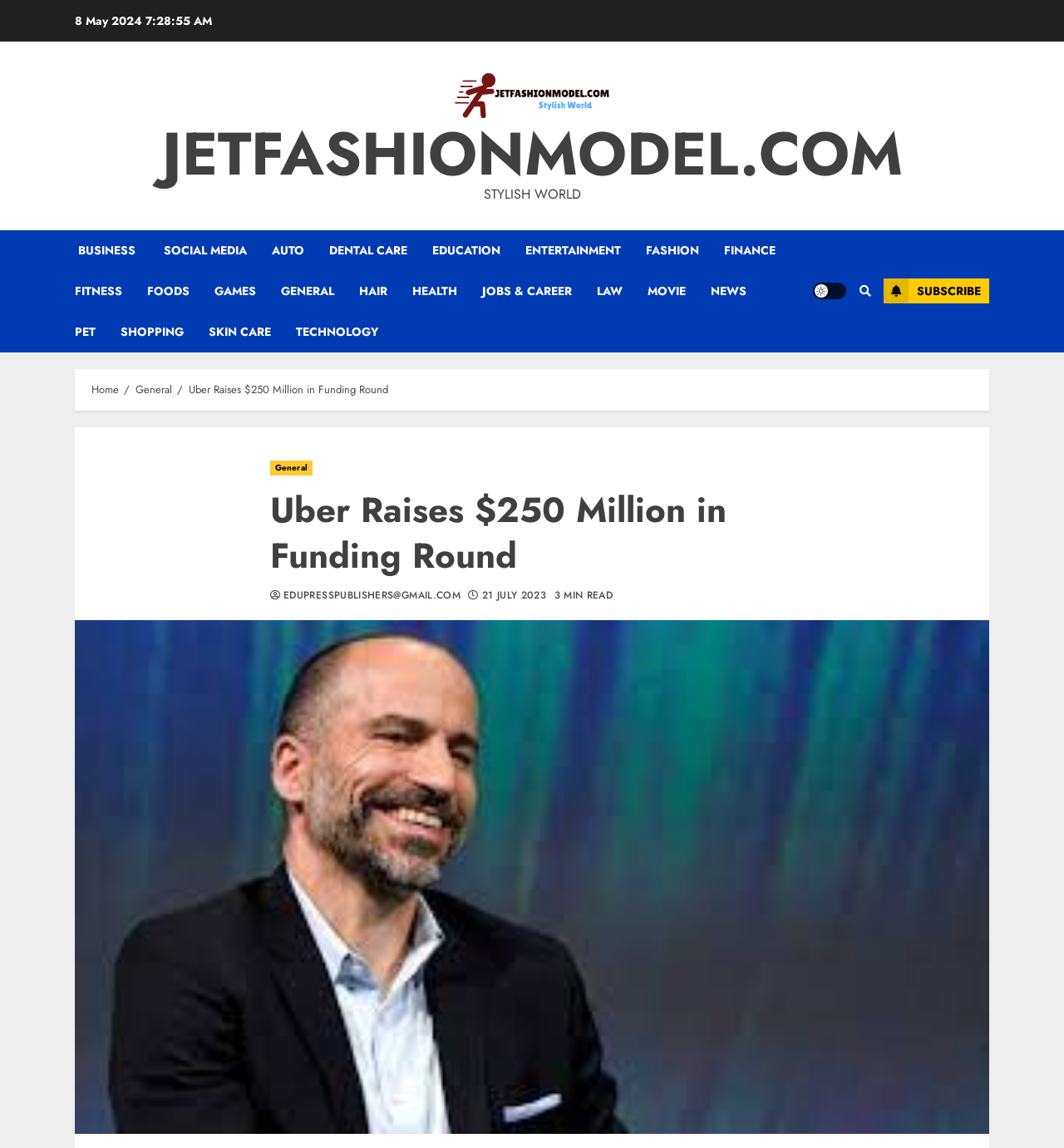How long does it take to read the article?
Based on the screenshot, provide your answer in one word or phrase.

3 MIN READ